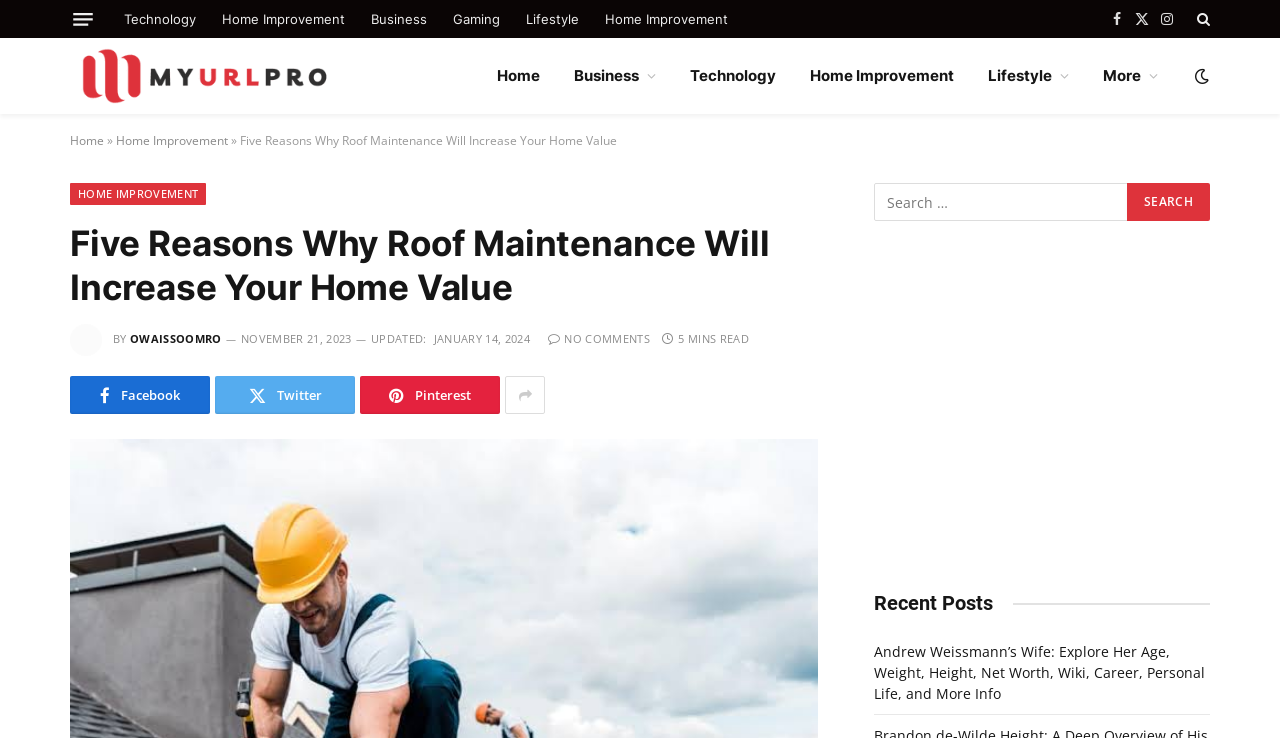What is the date of the last update of the article?
Please give a detailed answer to the question using the information shown in the image.

I found the last update date by looking at the text 'UPDATED:' followed by the date 'JANUARY 14, 2024', which indicates that the article was last updated on this date.